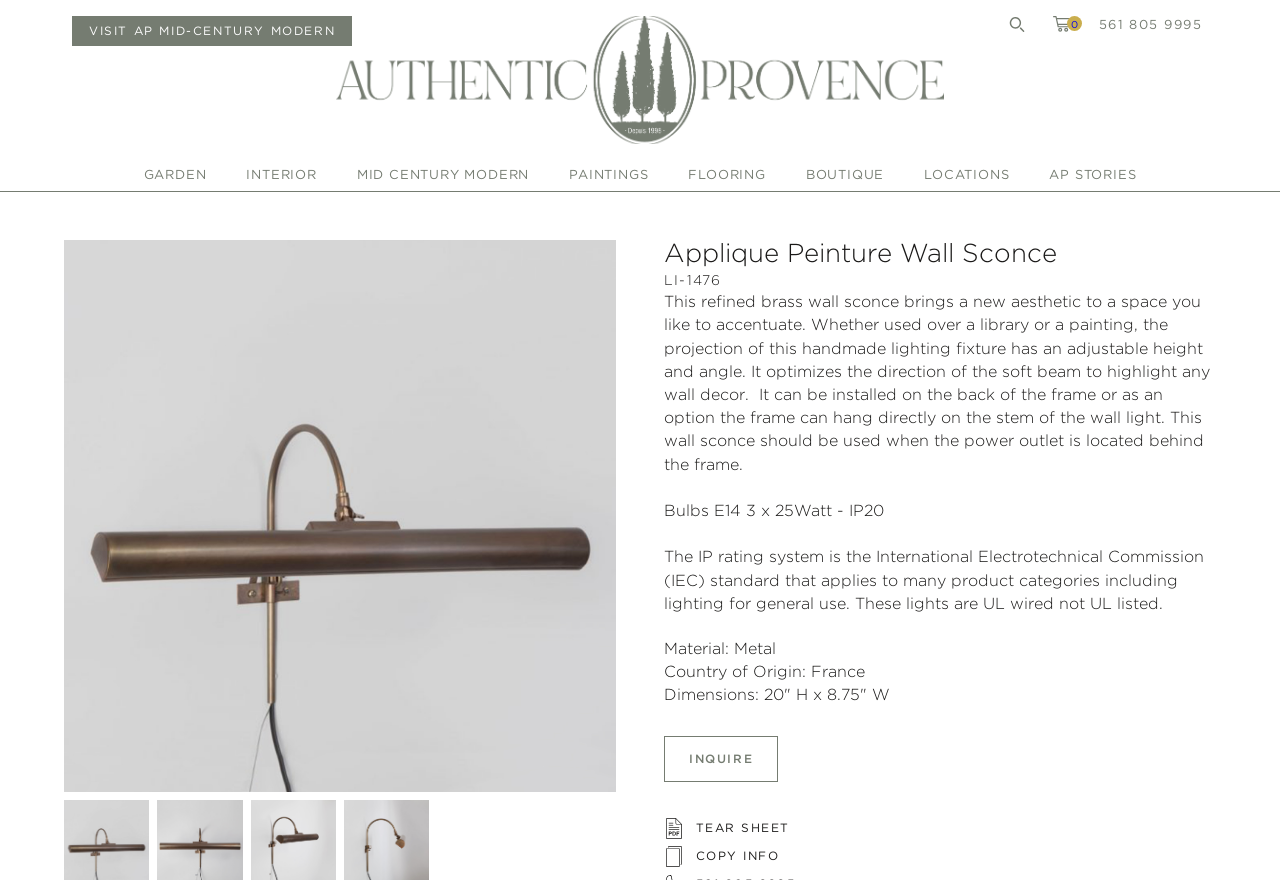Observe the image and answer the following question in detail: What is the height of the wall sconce?

I found the answer by looking at the product description section, where it says 'Dimensions: 20" H x 8.75" W'.